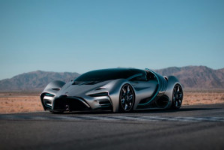What is the surrounding landscape like?
Please give a detailed and elaborate answer to the question.

The caption describes the surrounding landscape as having 'arid hues and distant mountains', which indicates a desert-like environment.